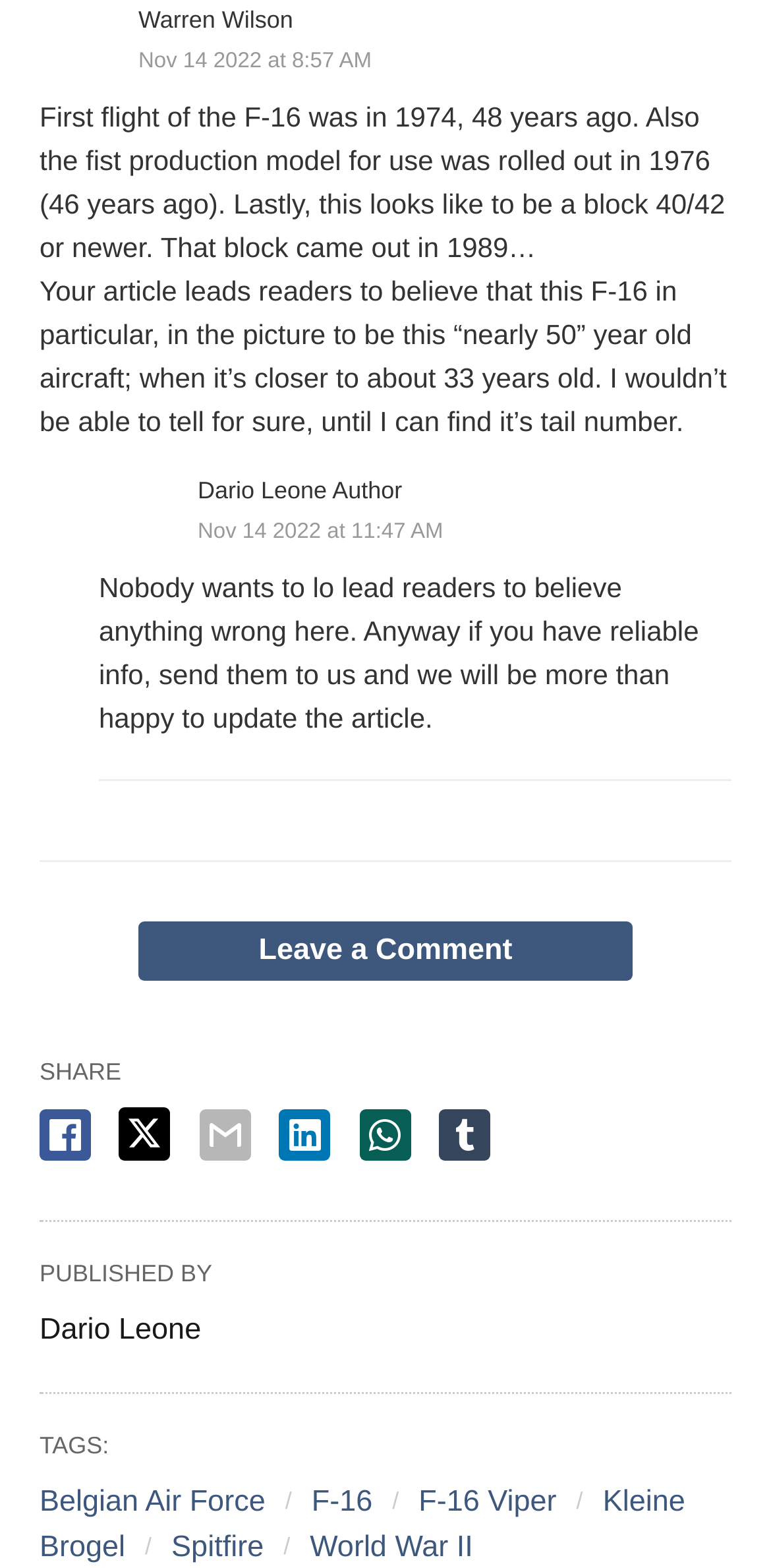Extract the bounding box coordinates for the UI element described as: "F-16".

[0.404, 0.947, 0.483, 0.969]